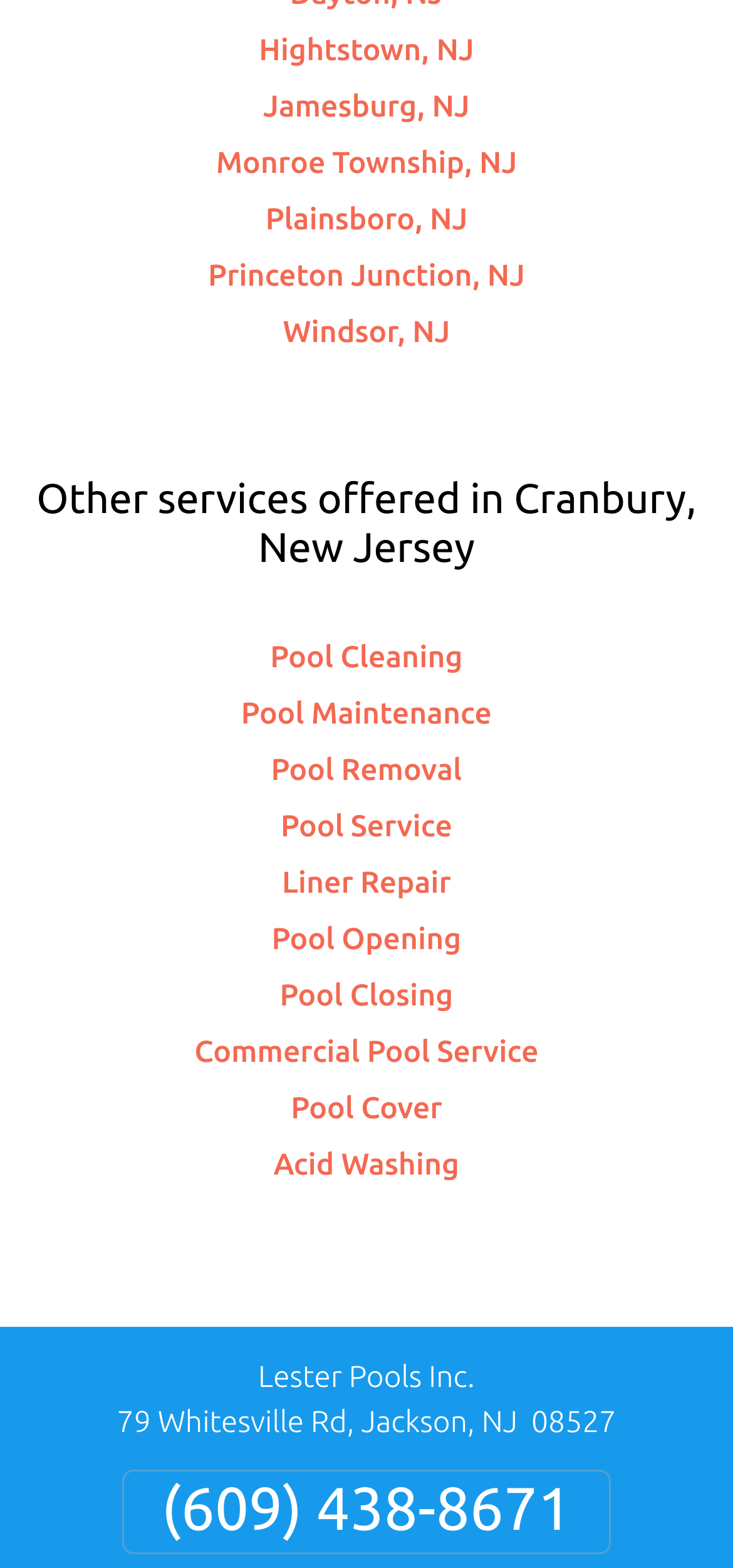Using the details in the image, give a detailed response to the question below:
What type of pool service is offered for commercial clients?

The webpage contains a link element with the text 'Commercial Pool Service' which suggests that this type of pool service is offered specifically for commercial clients.